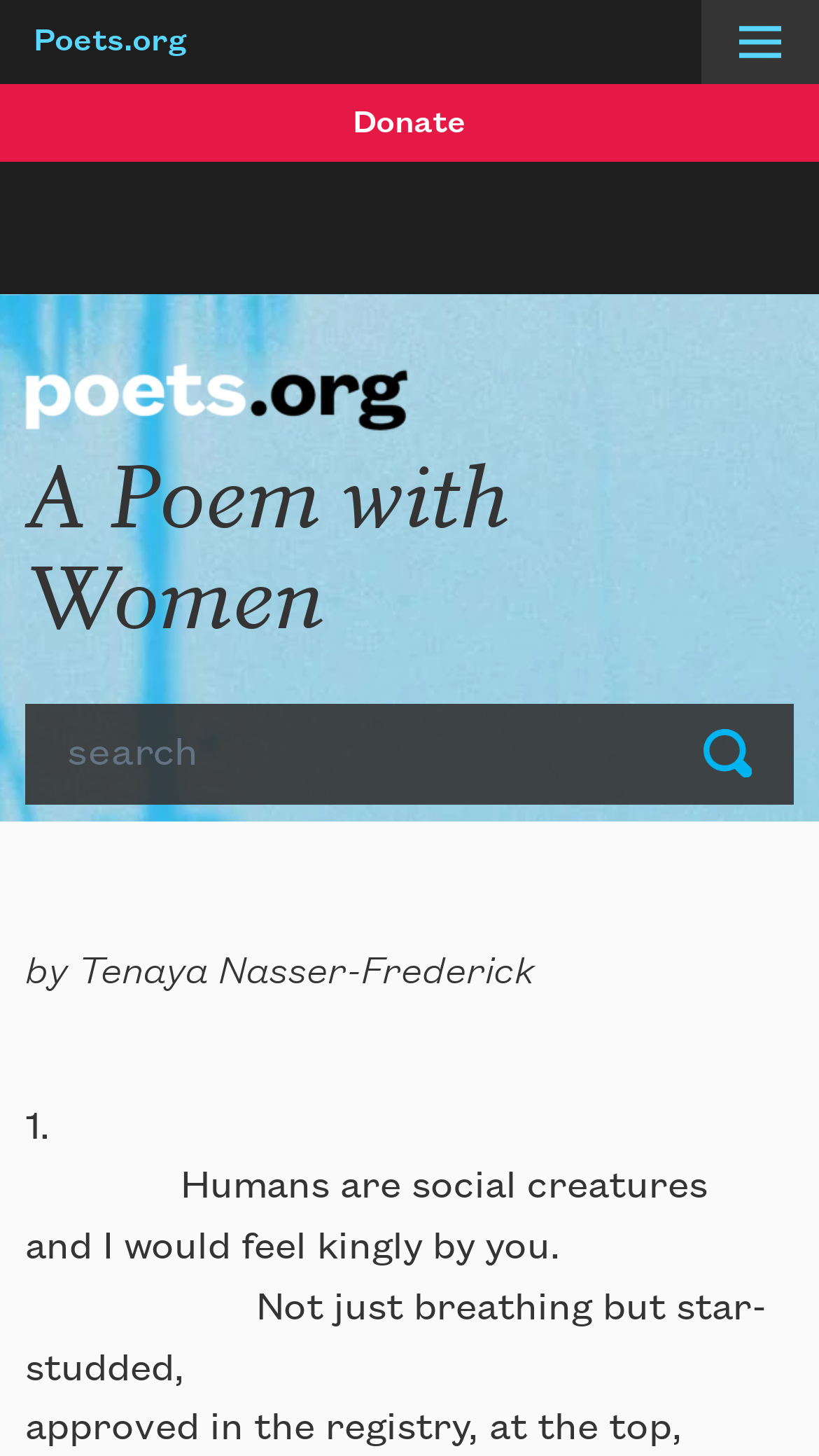What is the principal heading displayed on the webpage?

A Poem with Women